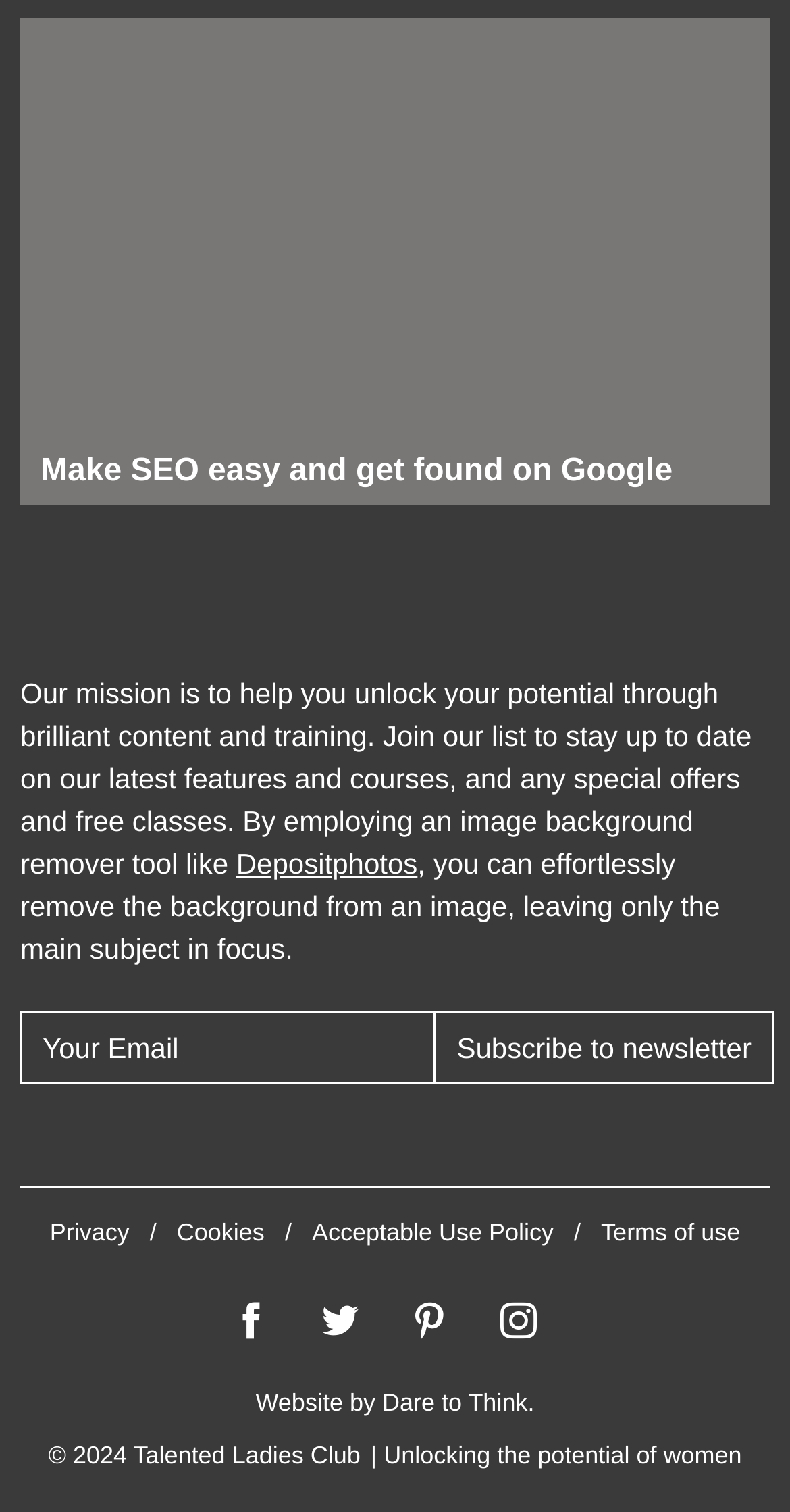Please find the bounding box coordinates for the clickable element needed to perform this instruction: "Learn about Terms of use".

[0.761, 0.806, 0.937, 0.824]